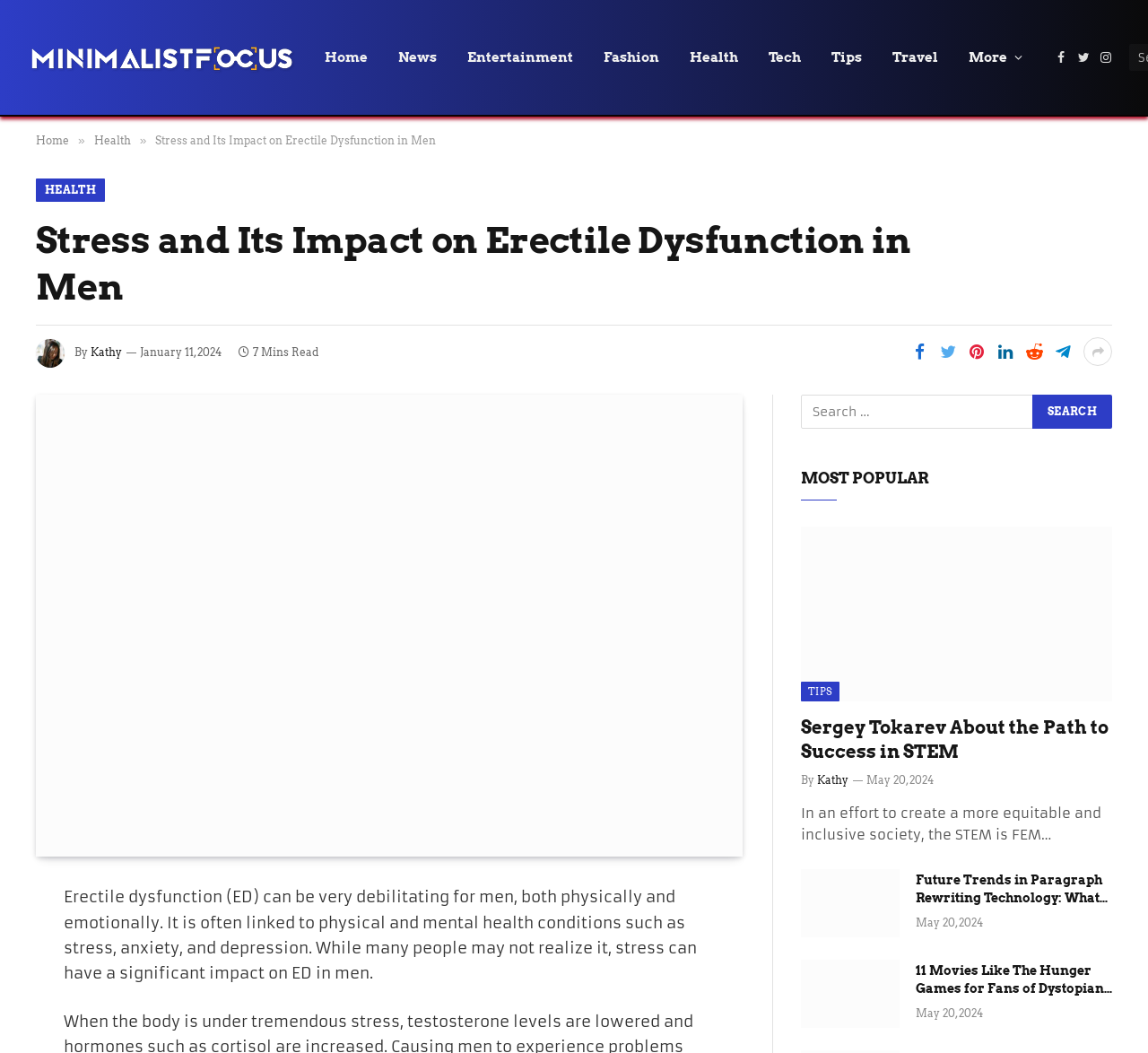Could you please study the image and provide a detailed answer to the question:
What is the category of the article?

The category of the article can be determined by looking at the breadcrumb navigation, which is located at the top of the page. The text 'Health' is one of the categories listed, indicating that the article belongs to the Health category.